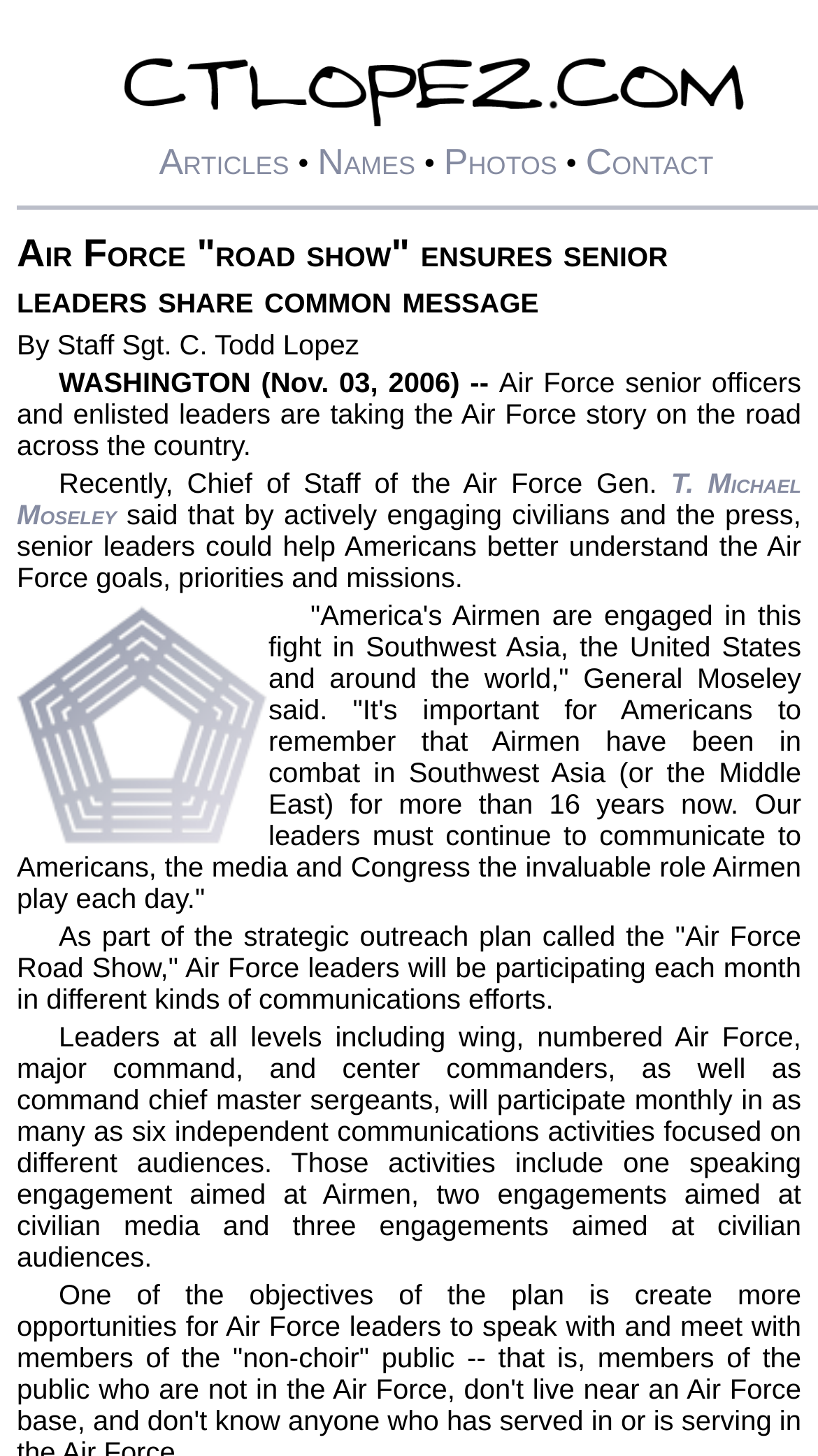How many independent communications activities will Air Force leaders participate in each month?
Look at the screenshot and provide an in-depth answer.

I found the number of independent communications activities by reading the static text element that says 'leaders will participate monthly in as many as six independent communications activities focused on different audiences' which is located at the bottom of the article.